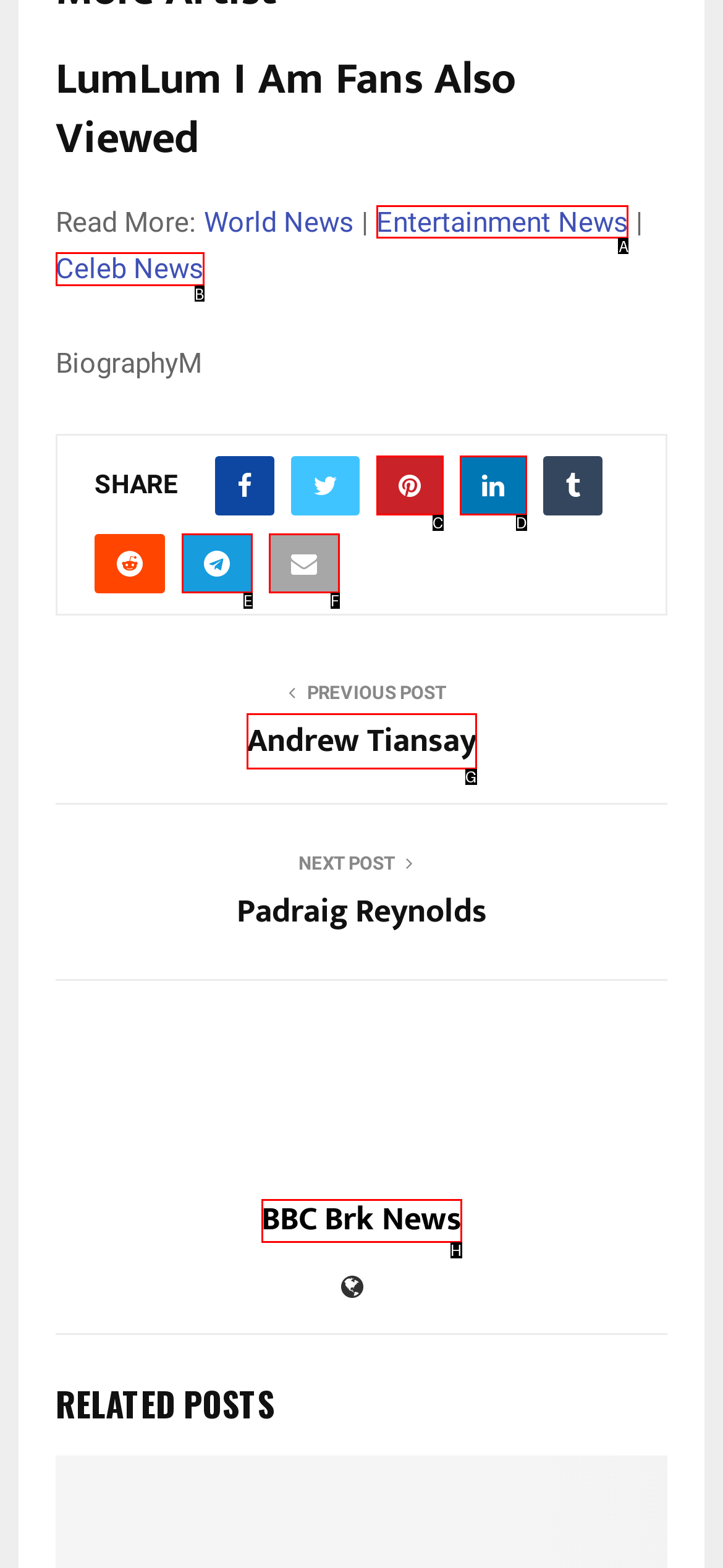Determine the appropriate lettered choice for the task: View Celeb News. Reply with the correct letter.

A